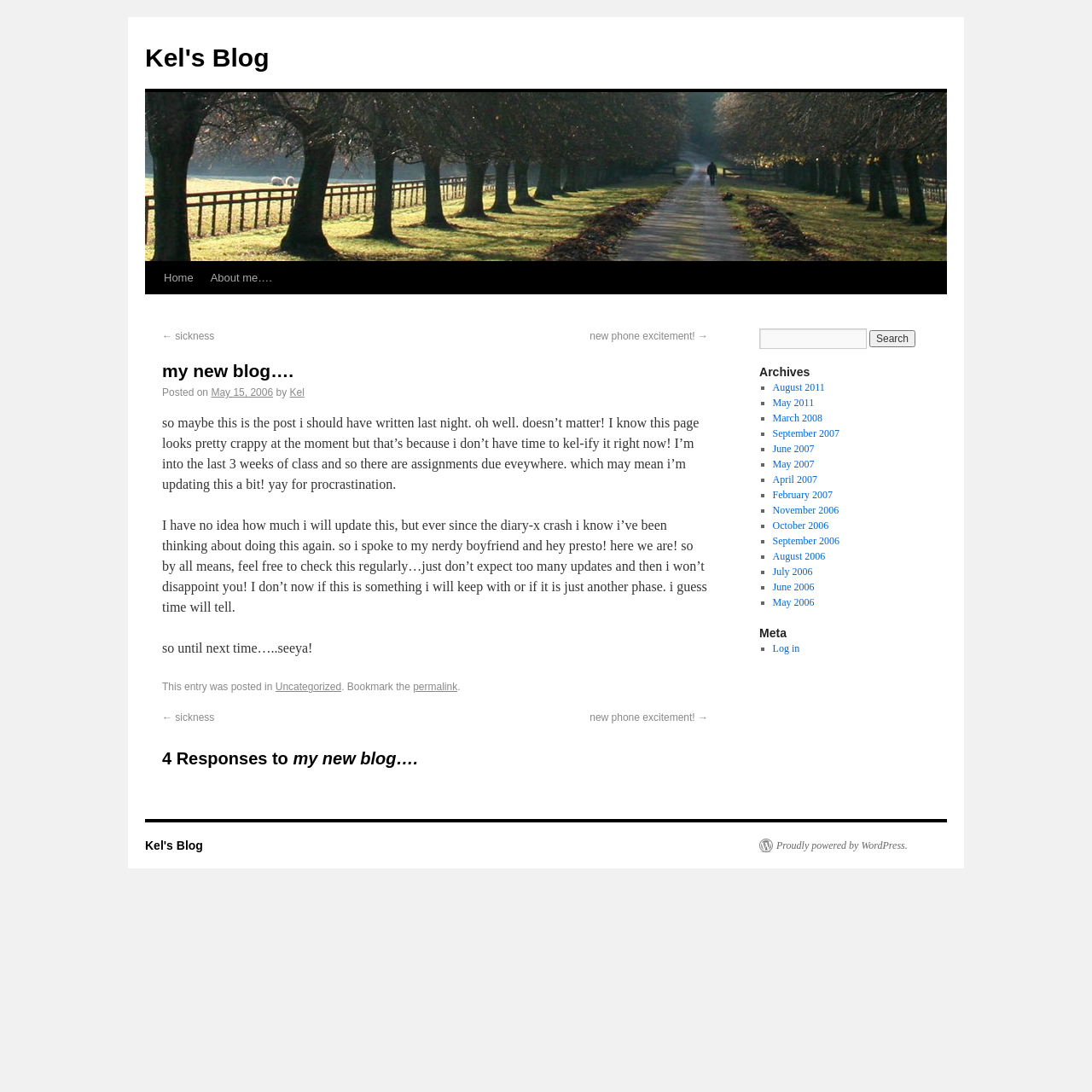Given the element description name="s", identify the bounding box coordinates for the UI element on the webpage screenshot. The format should be (top-left x, top-left y, bottom-right x, bottom-right y), with values between 0 and 1.

[0.695, 0.301, 0.794, 0.32]